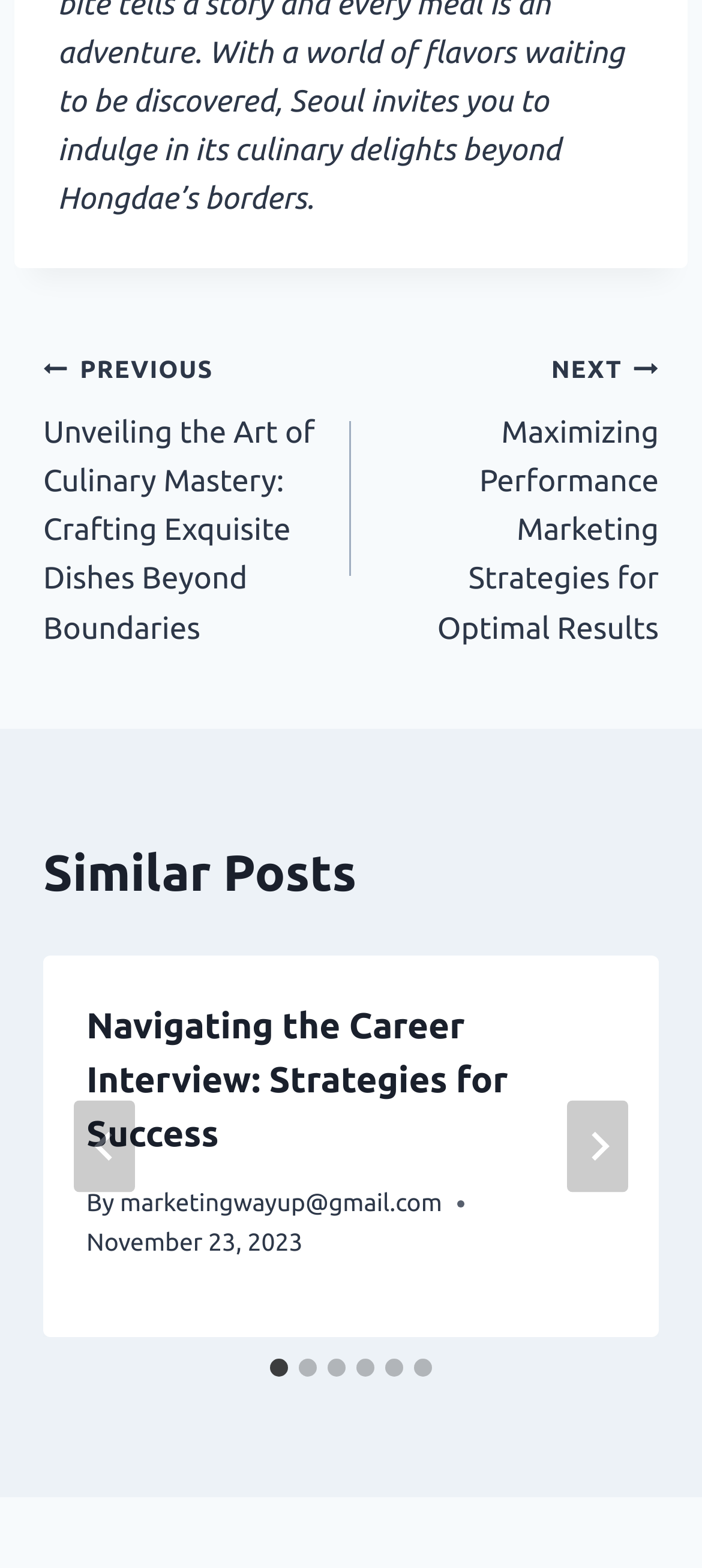Determine the bounding box coordinates for the clickable element required to fulfill the instruction: "Go to previous post". Provide the coordinates as four float numbers between 0 and 1, i.e., [left, top, right, bottom].

[0.062, 0.219, 0.5, 0.416]